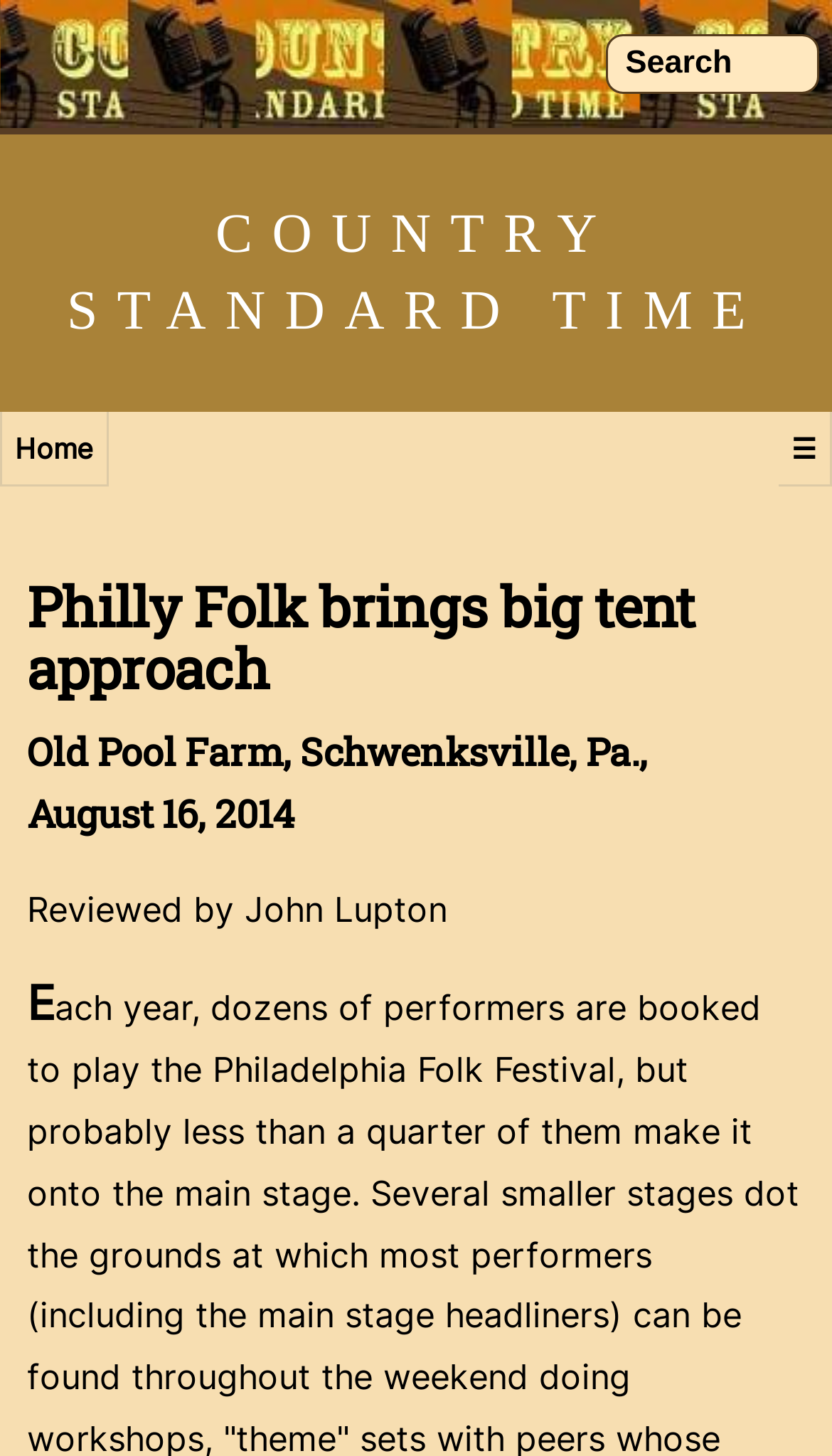Identify the title of the webpage and provide its text content.

Philly Folk brings big tent approach